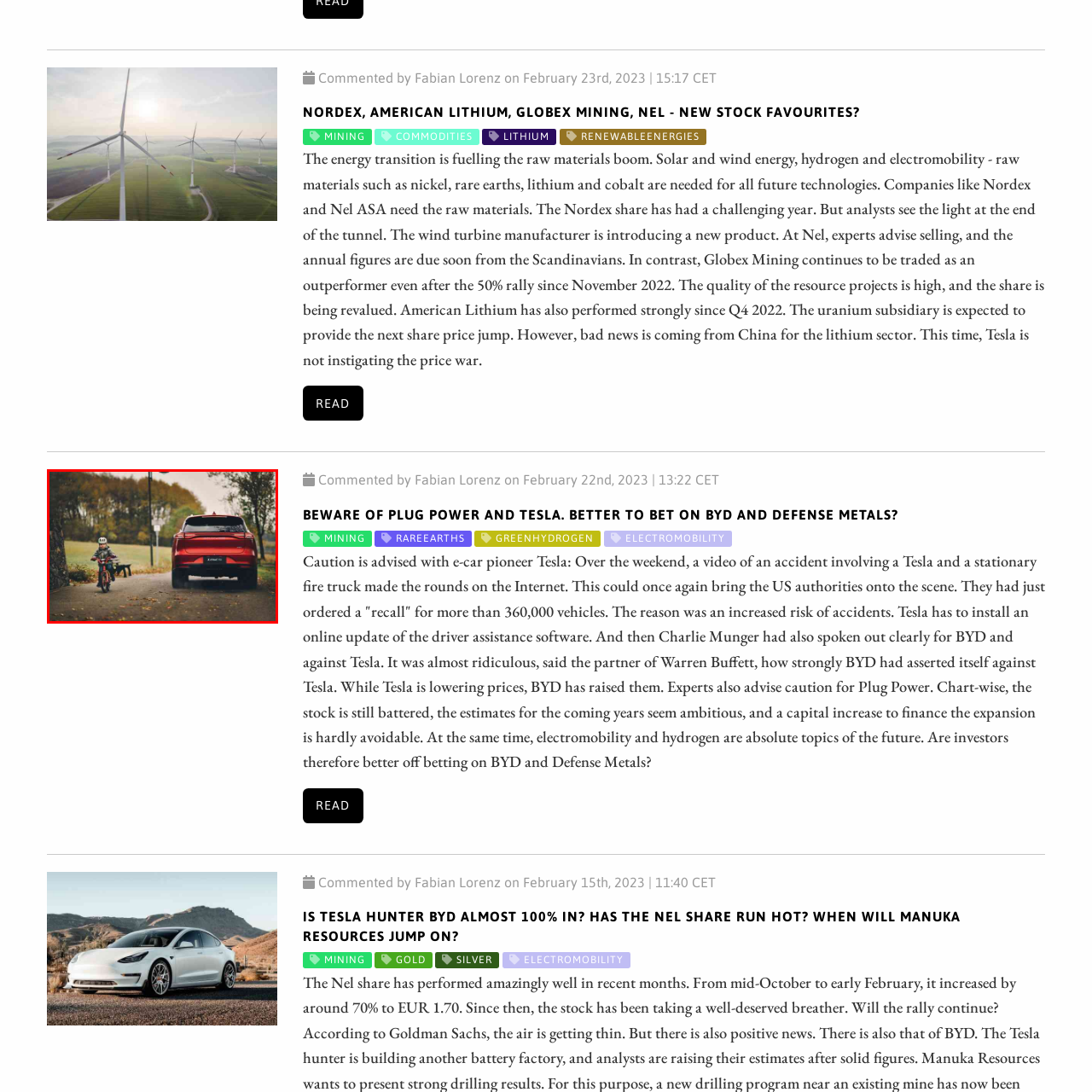Craft a detailed explanation of the image surrounded by the red outline.

A vibrant red SUV is parked on a scenic, tree-lined pathway, exuding an aura of modern elegance. In the foreground, a young child rides a small bicycle, adorned with a helmet, showcasing a moment of carefree childhood. The surrounding landscape is adorned with autumnal hues, hinting at the crispness of the season. The SUV, with its sleek design and contemporary styling, highlights the connection between family adventures and practicality. This picturesque scene captures the essence of family life, blending the joy of outdoor activities with the allure of cutting-edge automotive design.